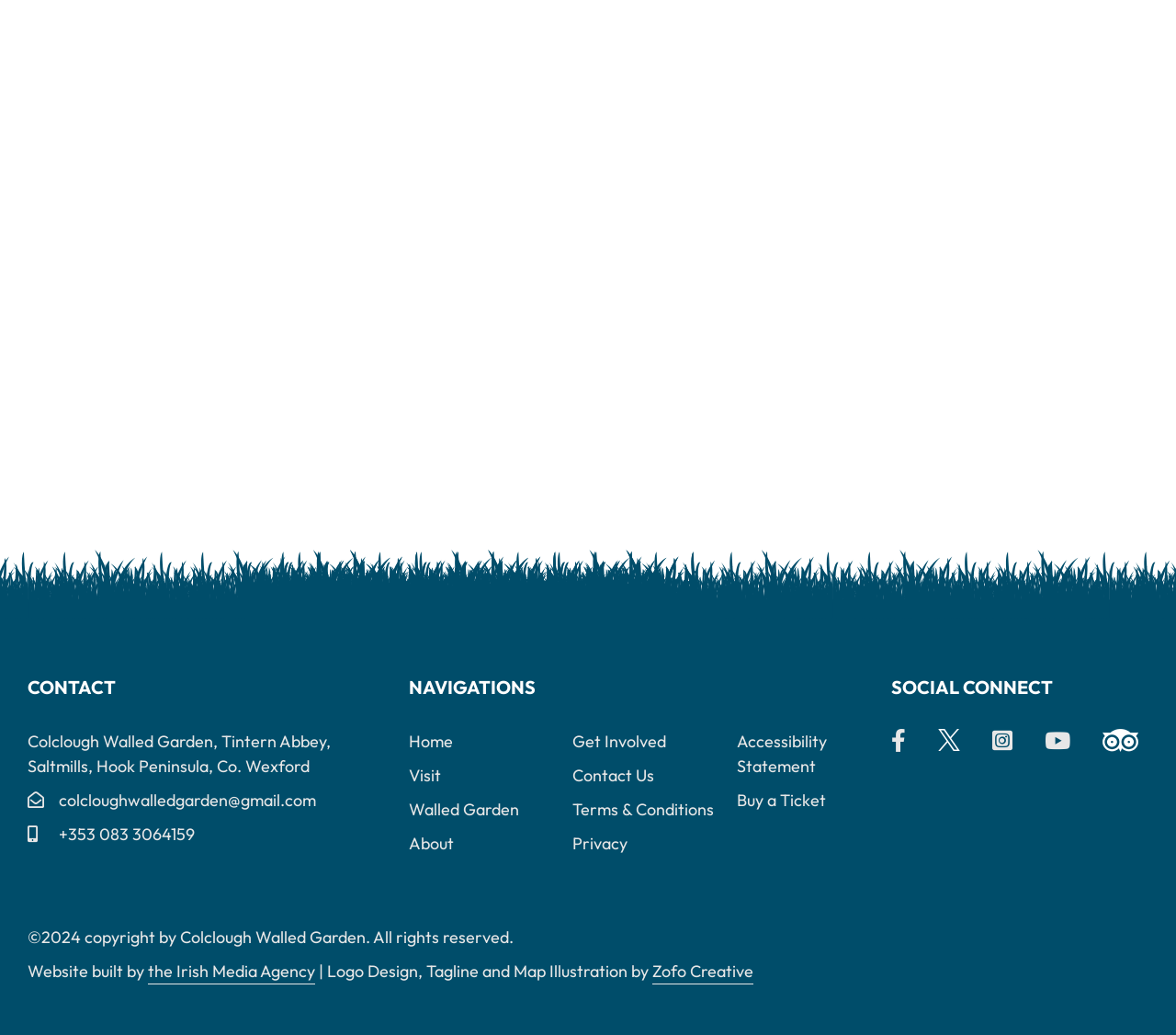Provide the bounding box coordinates for the area that should be clicked to complete the instruction: "Click the Email Address link".

[0.05, 0.761, 0.269, 0.785]